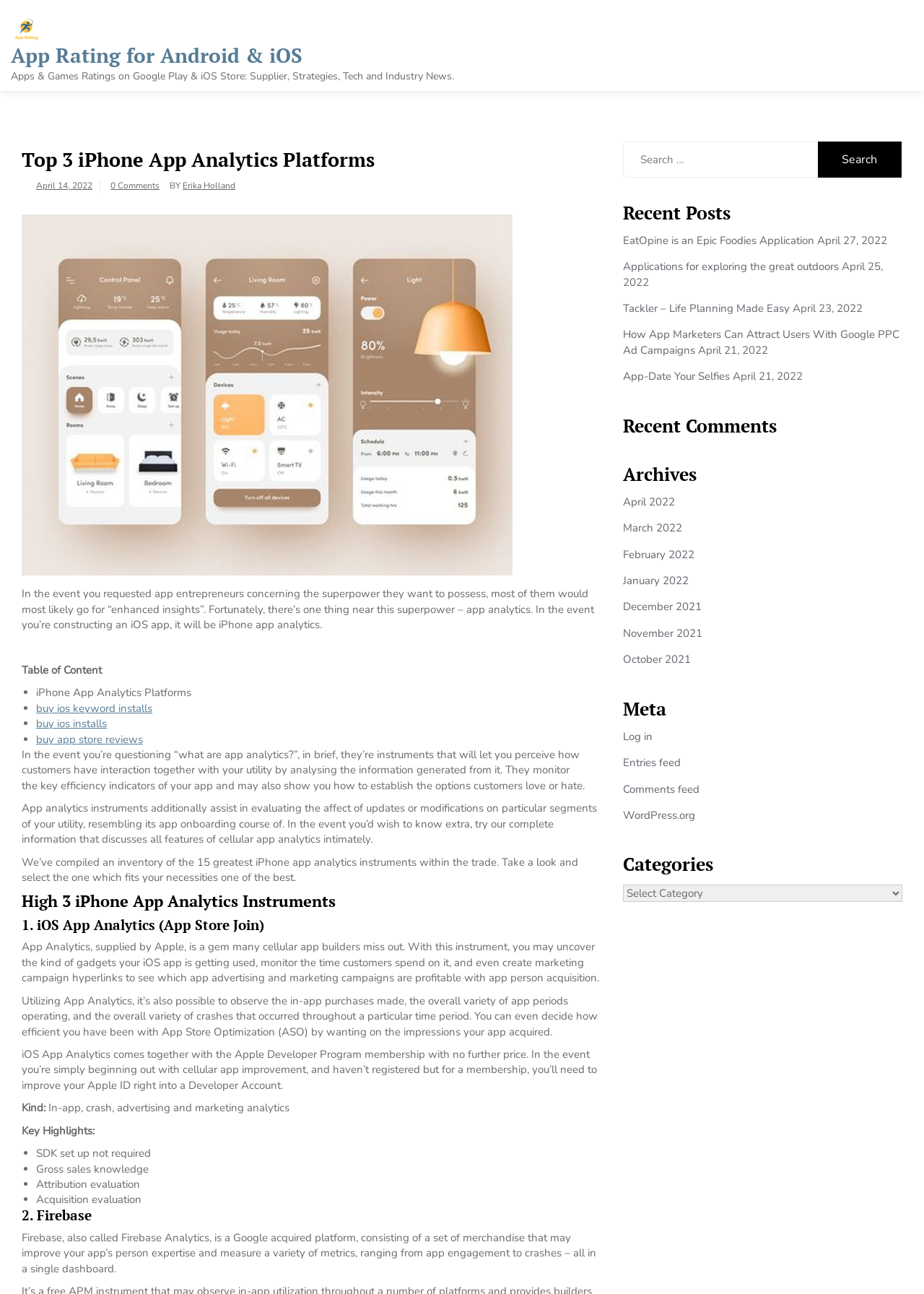Identify the bounding box coordinates for the UI element that matches this description: "parent_node: Search for: value="Search"".

[0.885, 0.109, 0.976, 0.137]